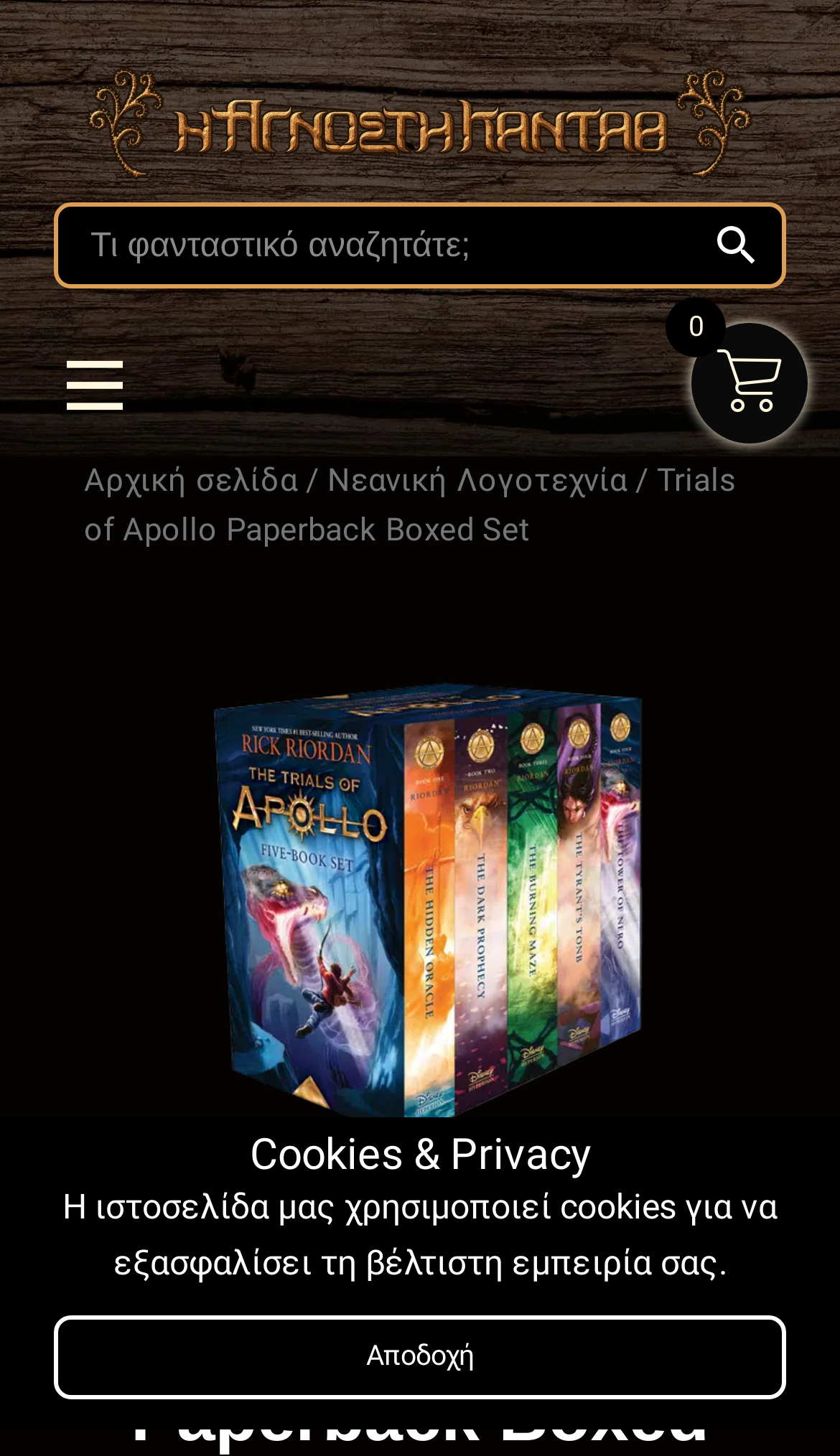Determine the main headline of the webpage and provide its text.

Trials of Apollo Paperback Boxed Set